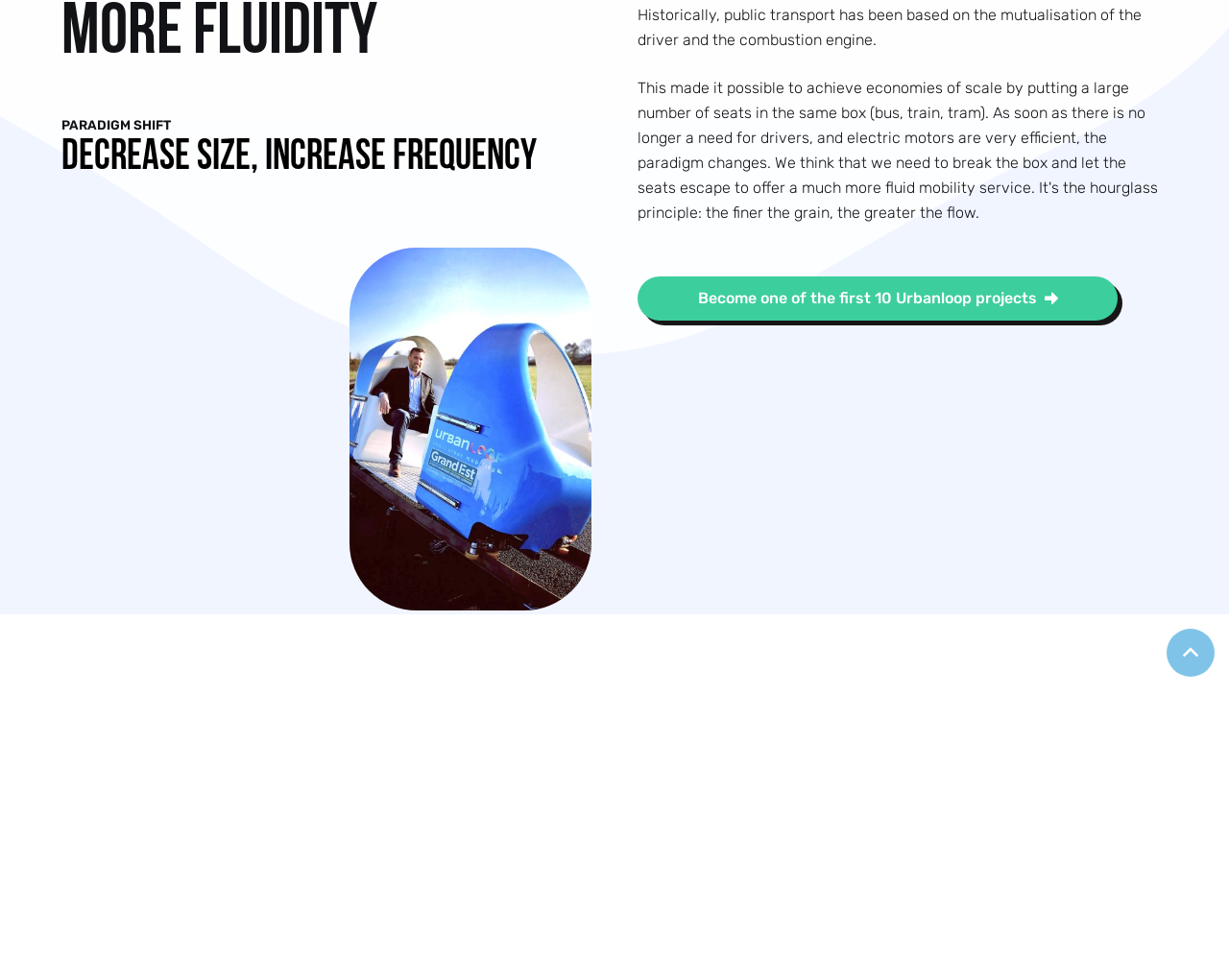Please specify the bounding box coordinates in the format (top-left x, top-left y, bottom-right x, bottom-right y), with values ranging from 0 to 1. Identify the bounding box for the UI component described as follows: Contact

[0.923, 0.364, 0.969, 0.382]